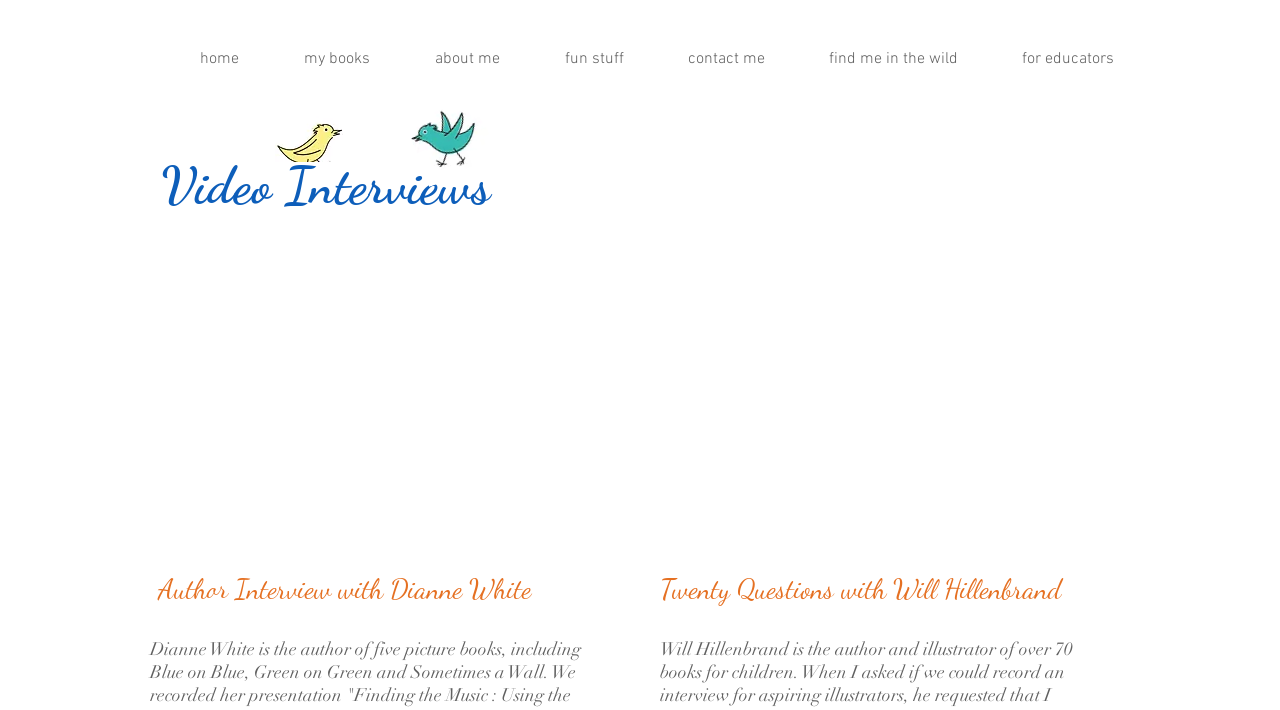Provide a thorough description of the webpage's content and layout.

The webpage is about Tamera Norwood, an author, and features a navigation menu at the top with 7 links: "home", "my books", "about me", "fun stuff", "contact me", "find me in the wild", and "for educators". 

Below the navigation menu, there is a heading "Video Interviews" followed by two images, one of a bird and another of a yellow bird, positioned side by side. 

Further down, there are two headings, "Author Interview with Dianne White" and "Twenty Questions with Will Hillenbrand", which are likely video interview titles. The first heading is positioned on the left side, while the second heading is positioned on the right side, slightly below the first one.